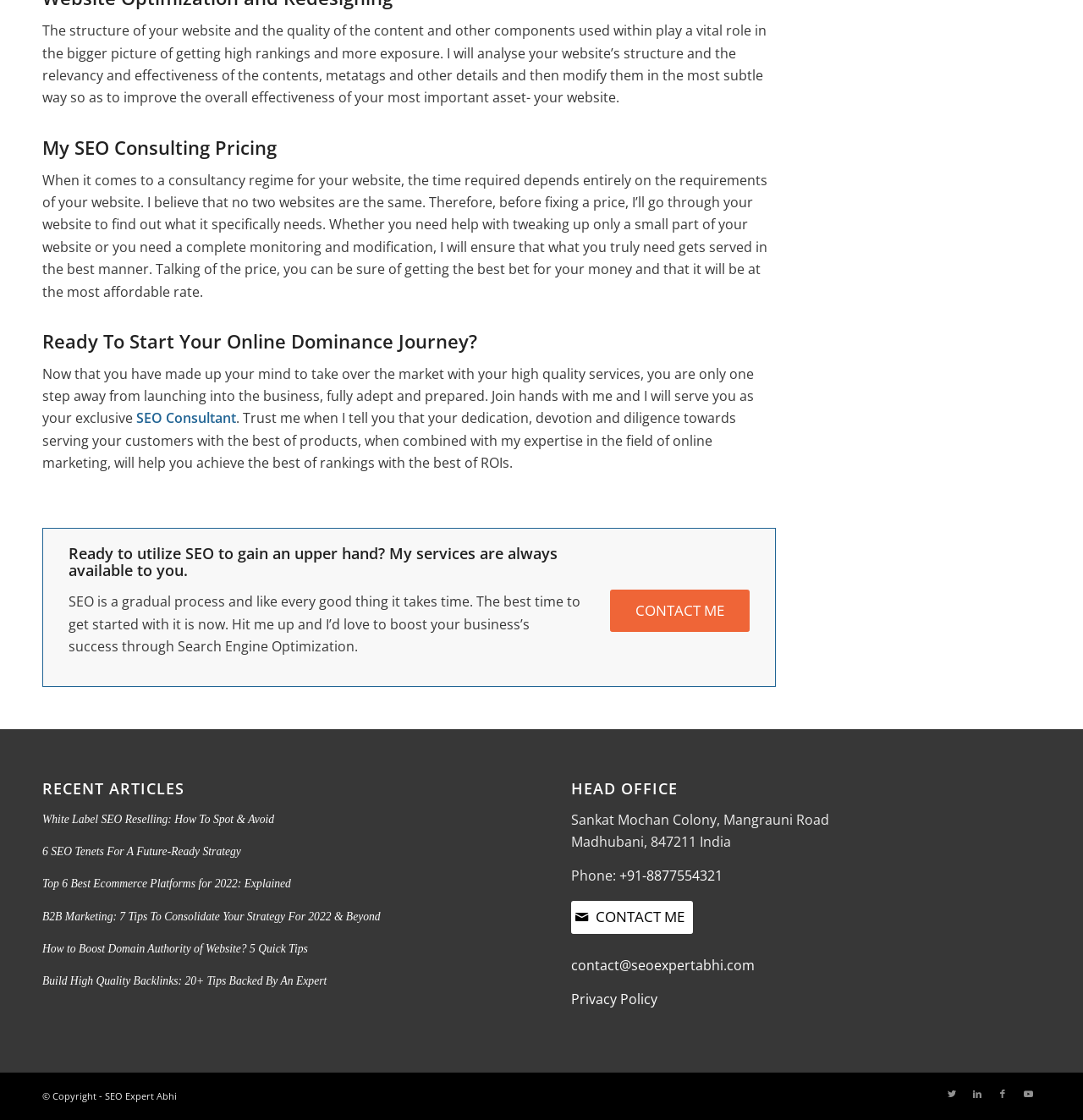Identify the bounding box coordinates of the clickable region to carry out the given instruction: "Check the 'RECENT ARTICLES' section".

[0.039, 0.697, 0.472, 0.712]